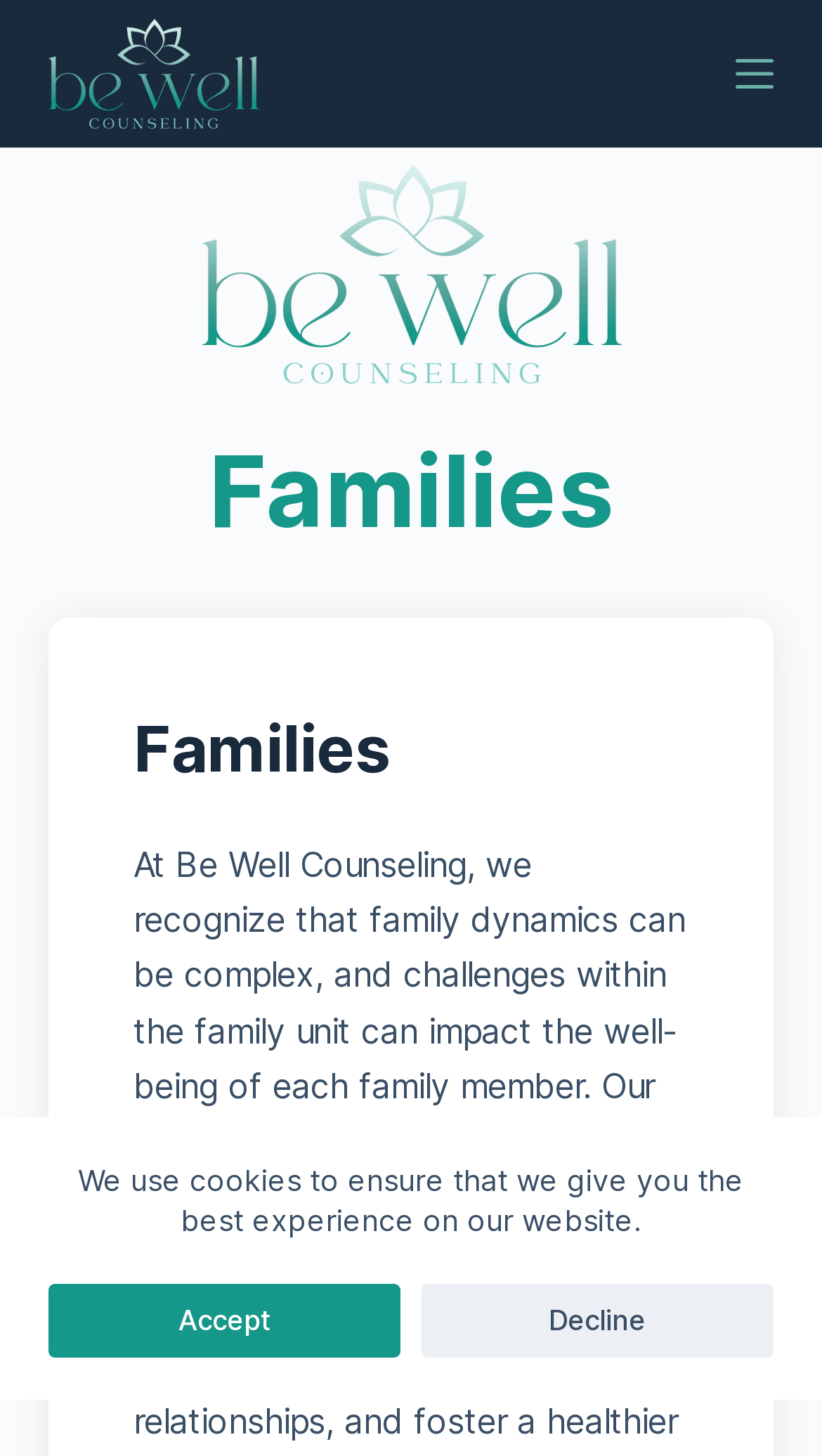Using the provided element description, identify the bounding box coordinates as (top-left x, top-left y, bottom-right x, bottom-right y). Ensure all values are between 0 and 1. Description: Decline

[0.513, 0.882, 0.94, 0.932]